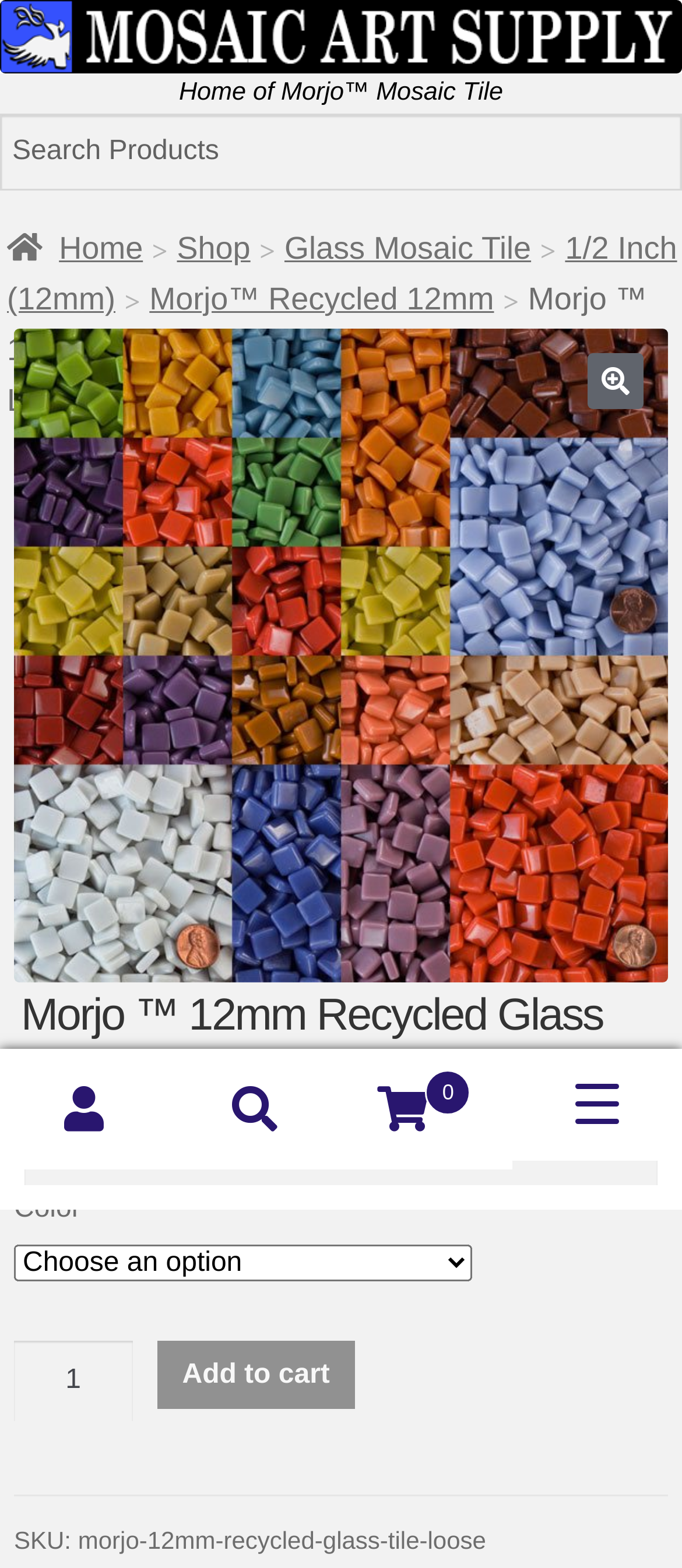Identify the bounding box coordinates of the area you need to click to perform the following instruction: "View my account".

[0.0, 0.67, 0.25, 0.746]